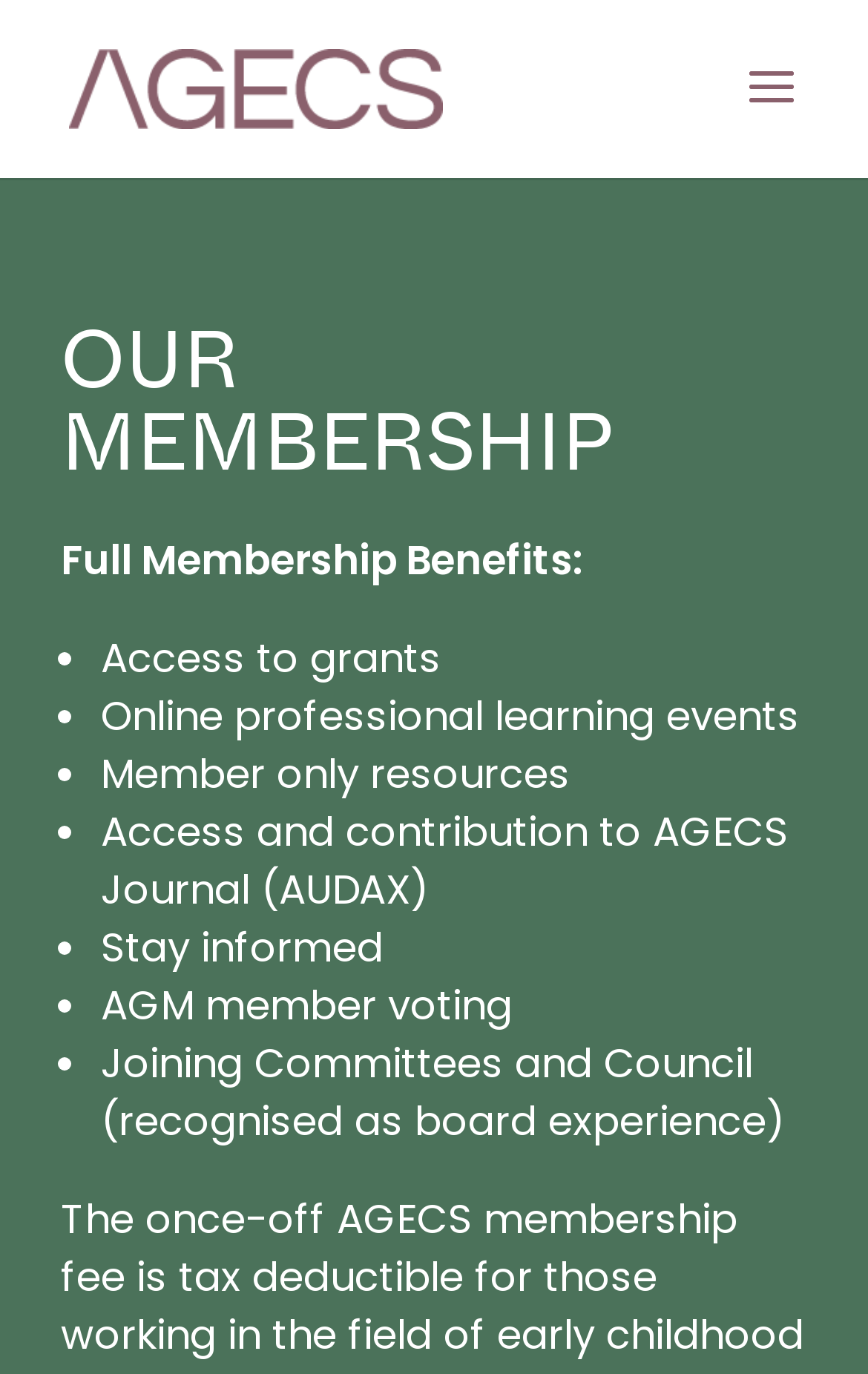Identify and provide the bounding box coordinates of the UI element described: "alt="AGECS"". The coordinates should be formatted as [left, top, right, bottom], with each number being a float between 0 and 1.

[0.08, 0.044, 0.51, 0.082]